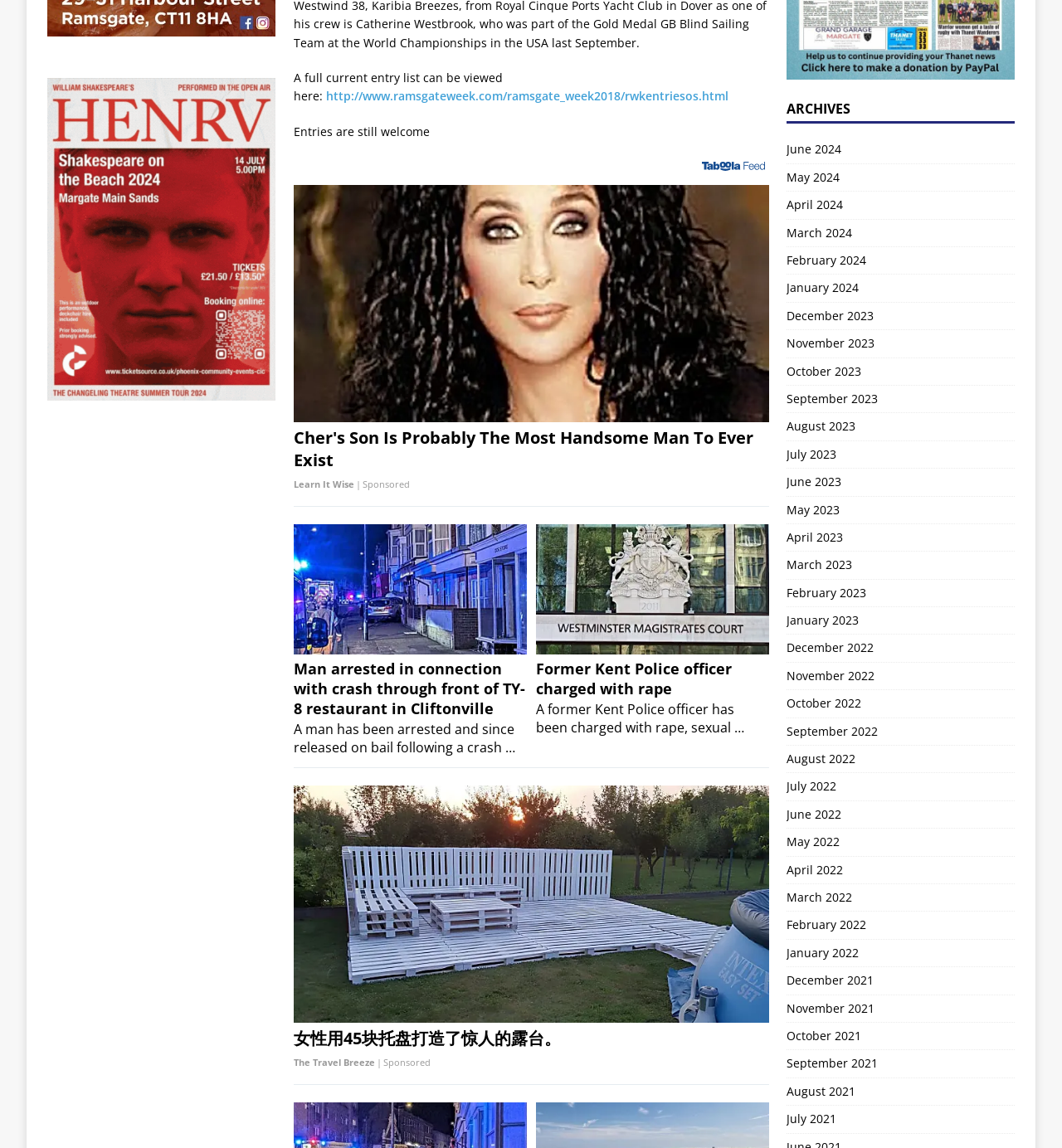What type of content is displayed in the section with links 'June 2024', 'May 2024', etc.?
Please analyze the image and answer the question with as much detail as possible.

The section with links 'June 2024', 'May 2024', etc. appears to be an archive section, as indicated by the heading 'ARCHIVES' above it, and contains links to past entries or articles organized by month and year.